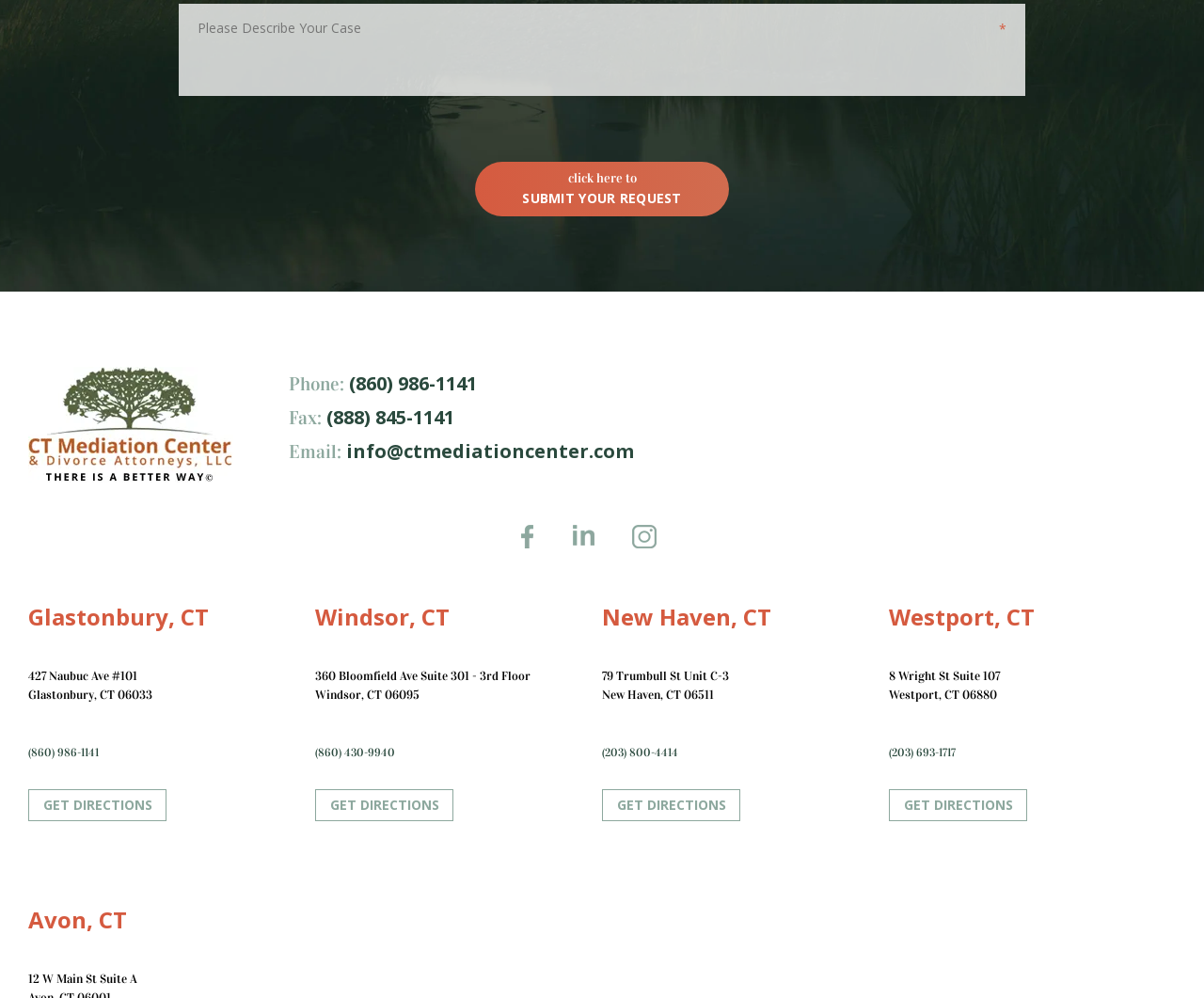What is the address of the Windsor office?
Using the image as a reference, give an elaborate response to the question.

The address of the Windsor office is 360 Bloomfield Ave Suite 301 - 3rd Floor, which is listed under the Windsor, CT heading along with the phone number and other contact information.